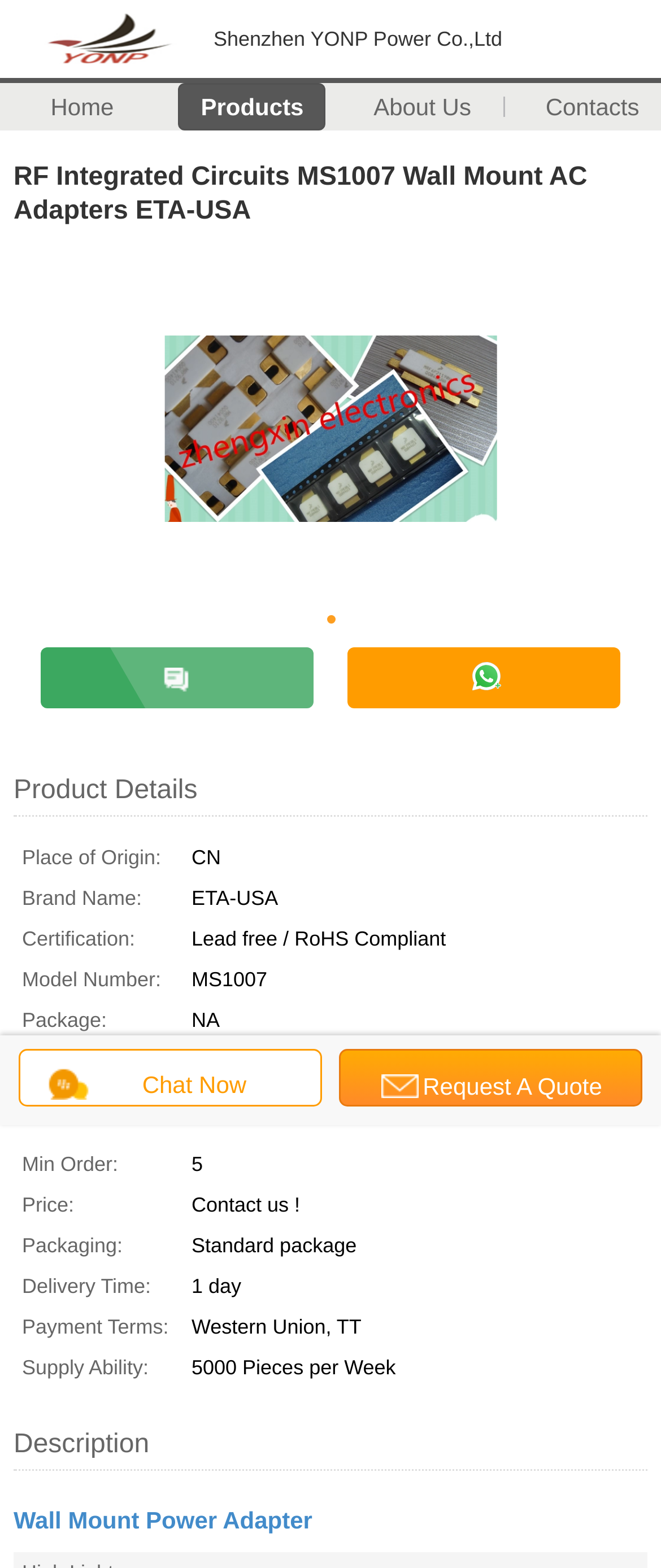Find the bounding box coordinates for the area you need to click to carry out the instruction: "Read the infographic". The coordinates should be four float numbers between 0 and 1, indicated as [left, top, right, bottom].

None